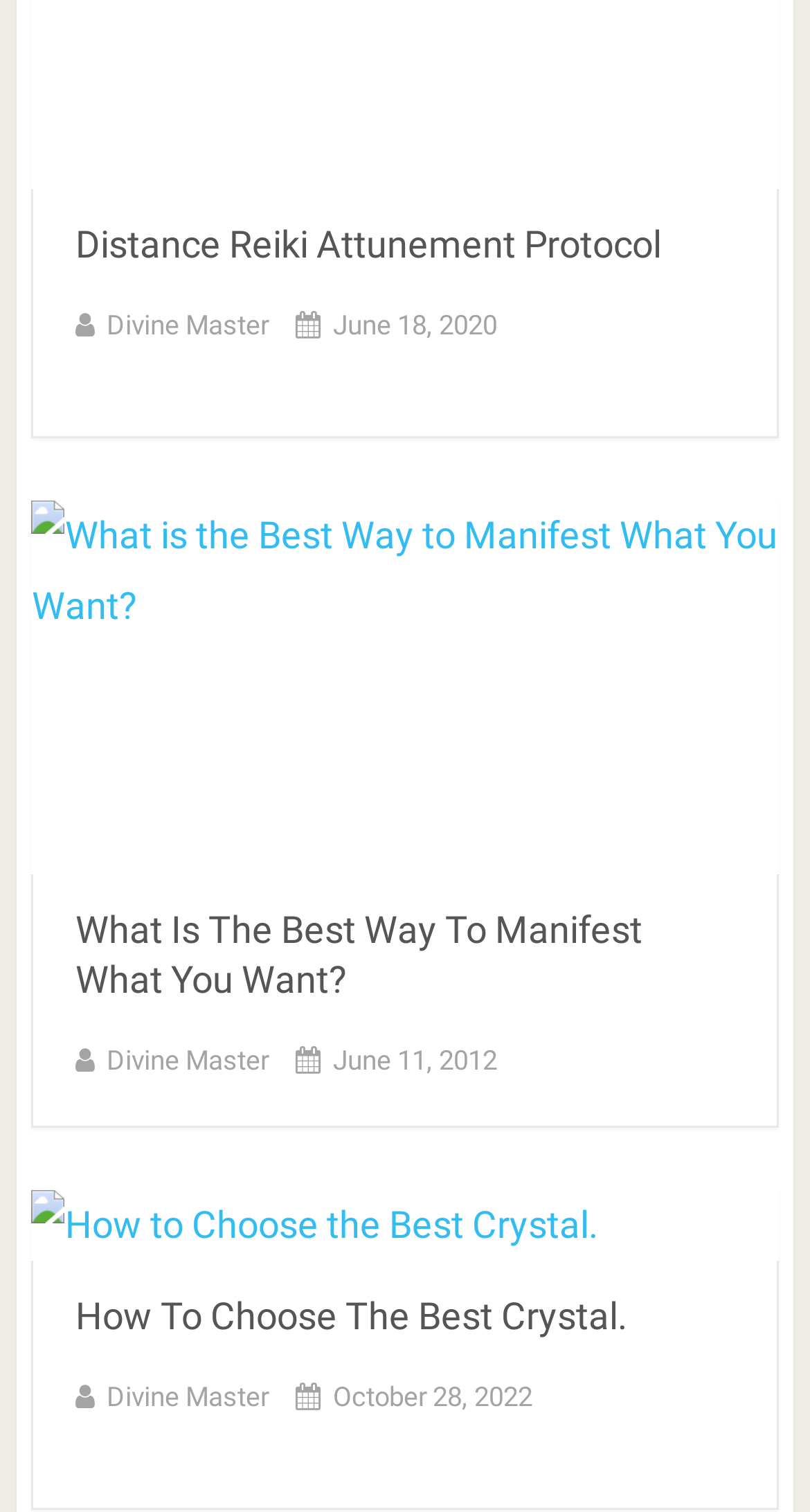Please reply to the following question using a single word or phrase: 
How many articles are on this webpage?

3